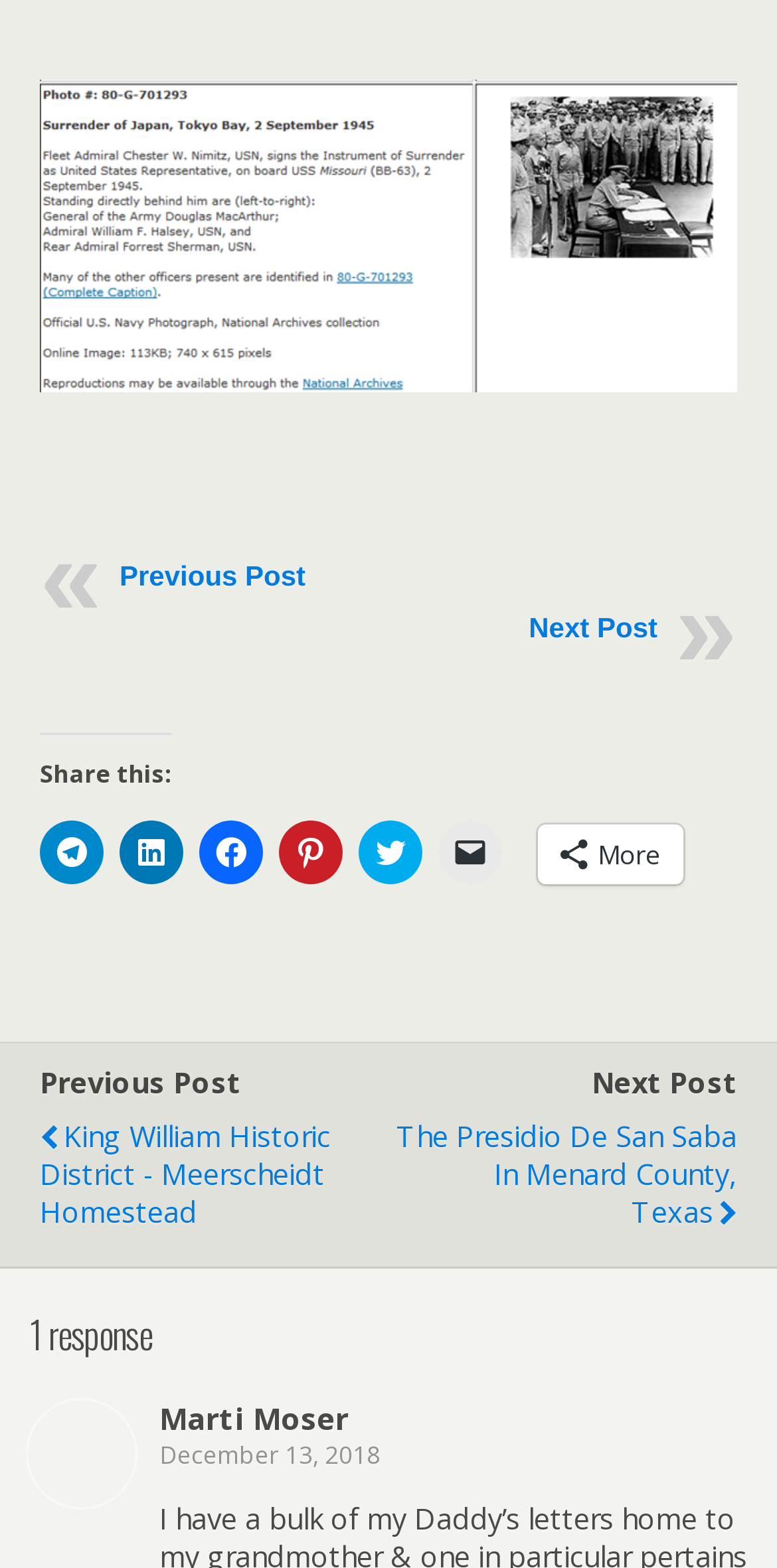Locate the bounding box coordinates of the element to click to perform the following action: 'Read the post 'The Presidio De San Saba In Menard County, Texas''. The coordinates should be given as four float values between 0 and 1, in the form of [left, top, right, bottom].

[0.509, 0.702, 0.949, 0.795]